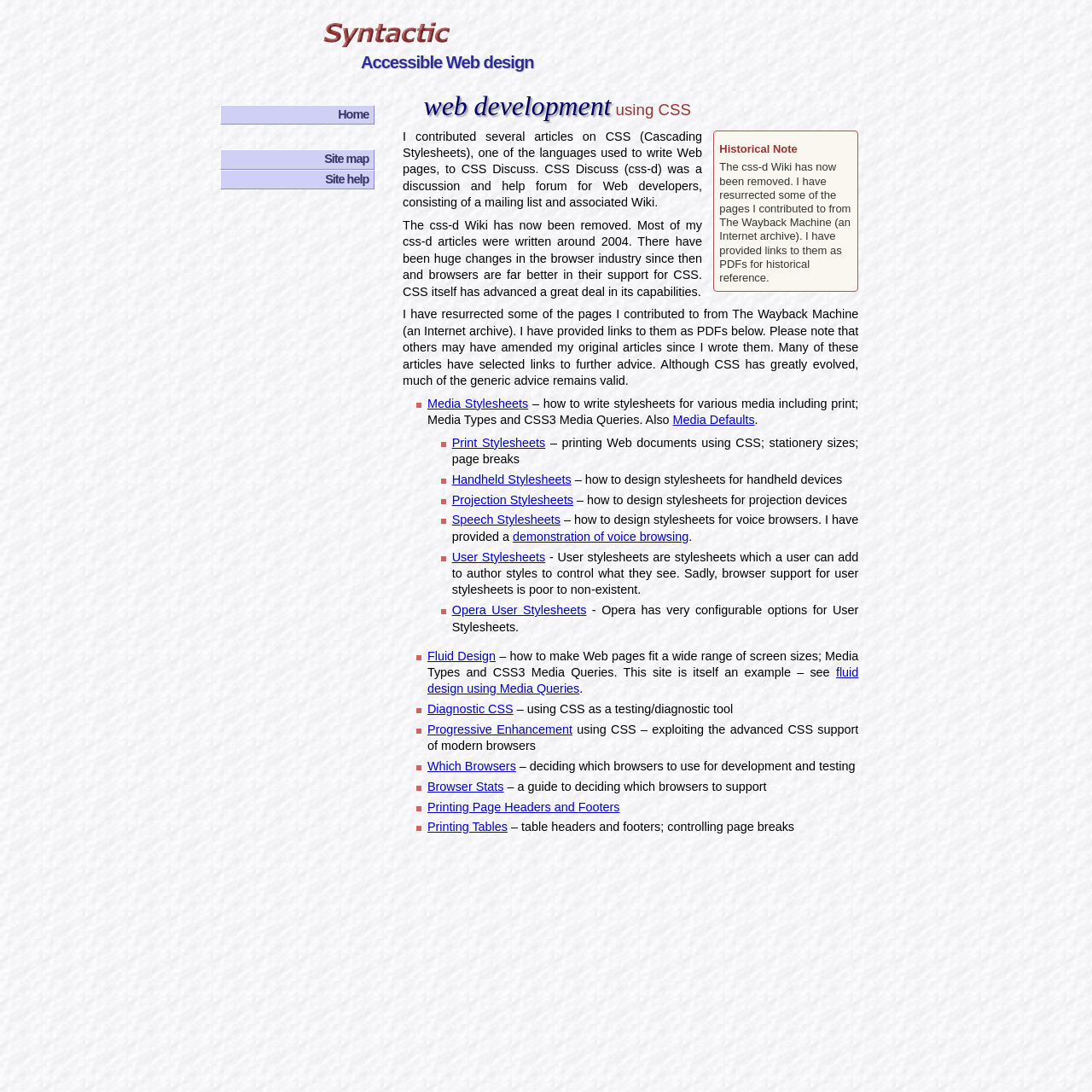Determine the bounding box for the described HTML element: "Projection Stylesheets". Ensure the coordinates are four float numbers between 0 and 1 in the format [left, top, right, bottom].

[0.414, 0.451, 0.525, 0.464]